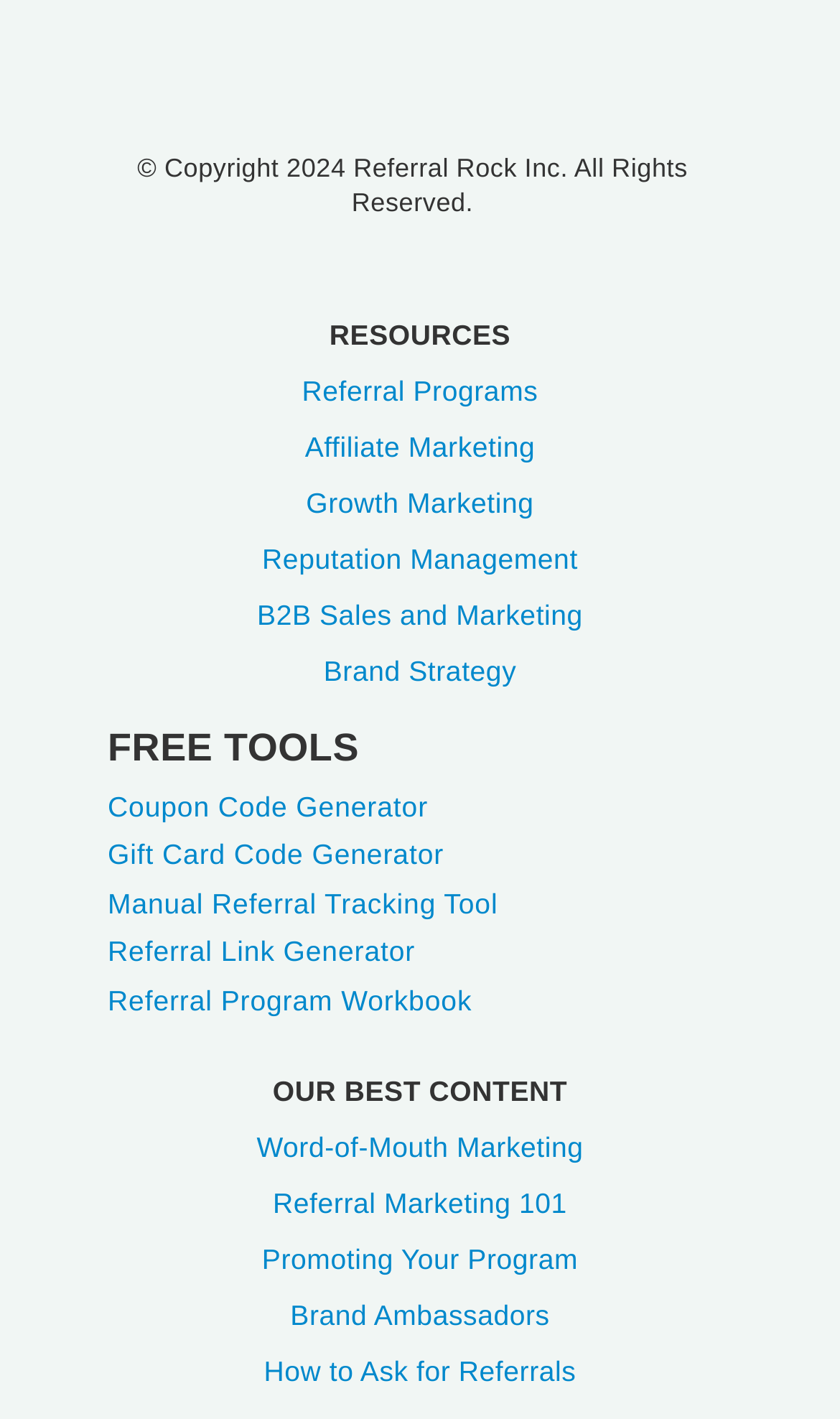Determine the bounding box coordinates of the region I should click to achieve the following instruction: "Learn about Word-of-Mouth Marketing". Ensure the bounding box coordinates are four float numbers between 0 and 1, i.e., [left, top, right, bottom].

[0.305, 0.797, 0.695, 0.82]